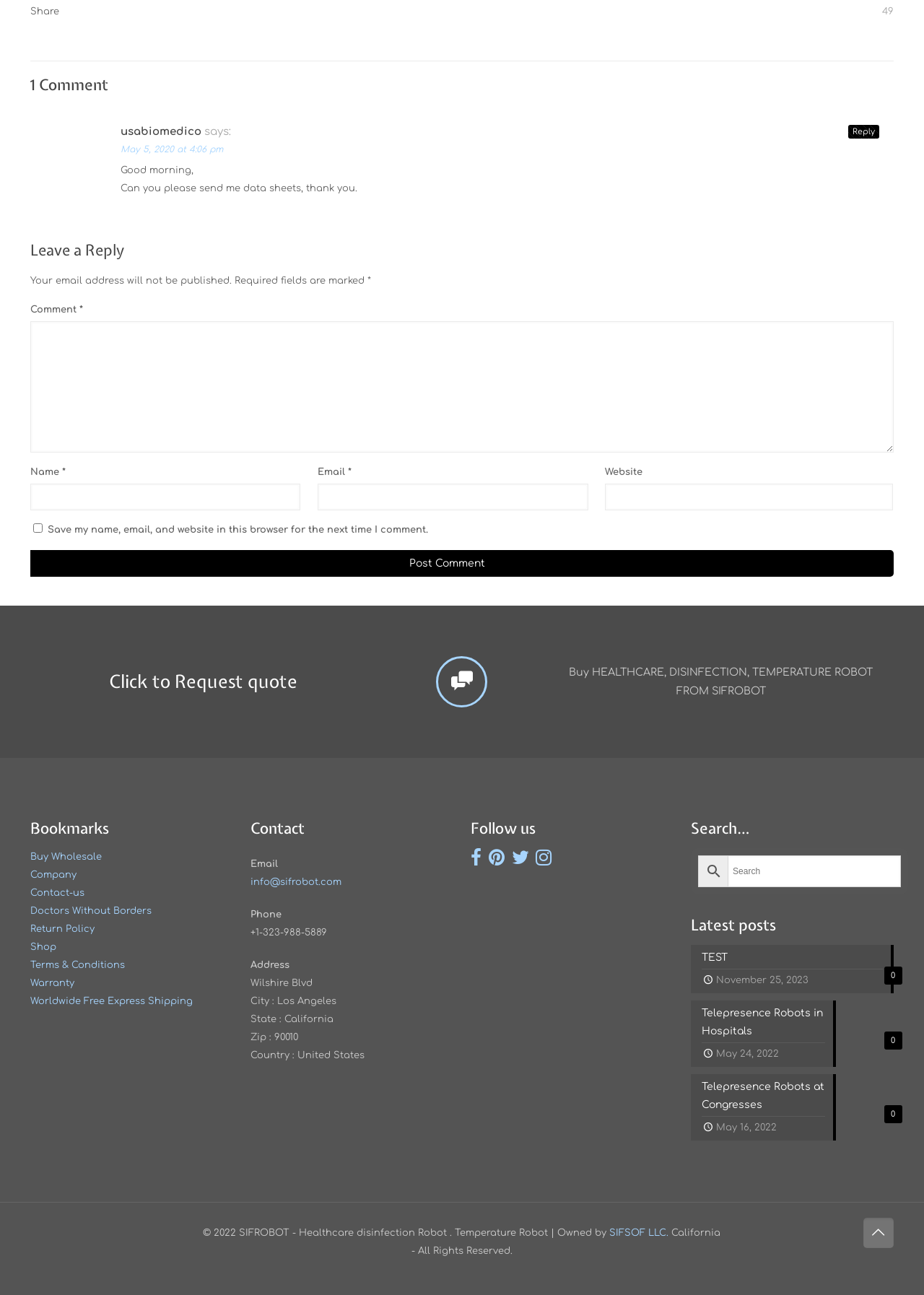Based on the element description: "parent_node: Name * name="author"", identify the UI element and provide its bounding box coordinates. Use four float numbers between 0 and 1, [left, top, right, bottom].

[0.033, 0.374, 0.325, 0.394]